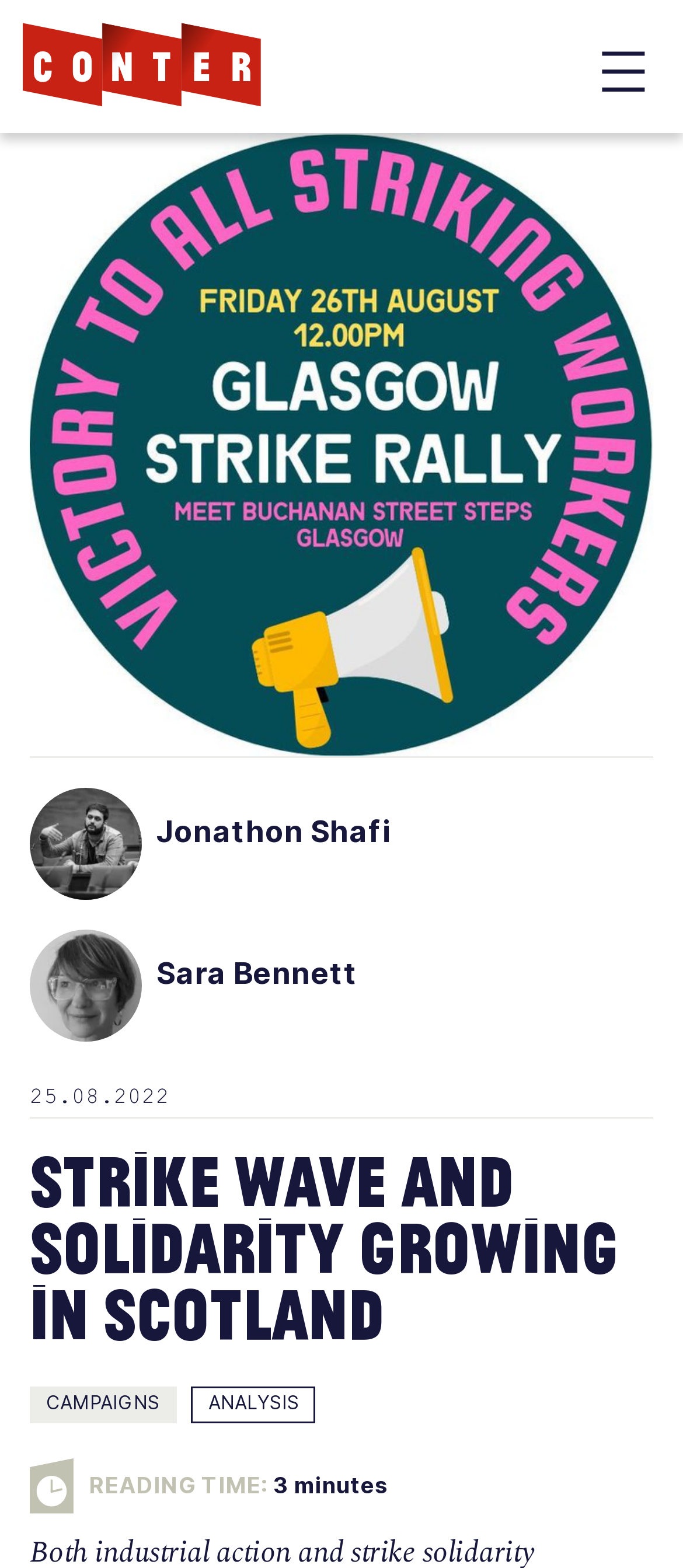Extract the primary headline from the webpage and present its text.

Strike Wave and Solidarity Growing in Scotland